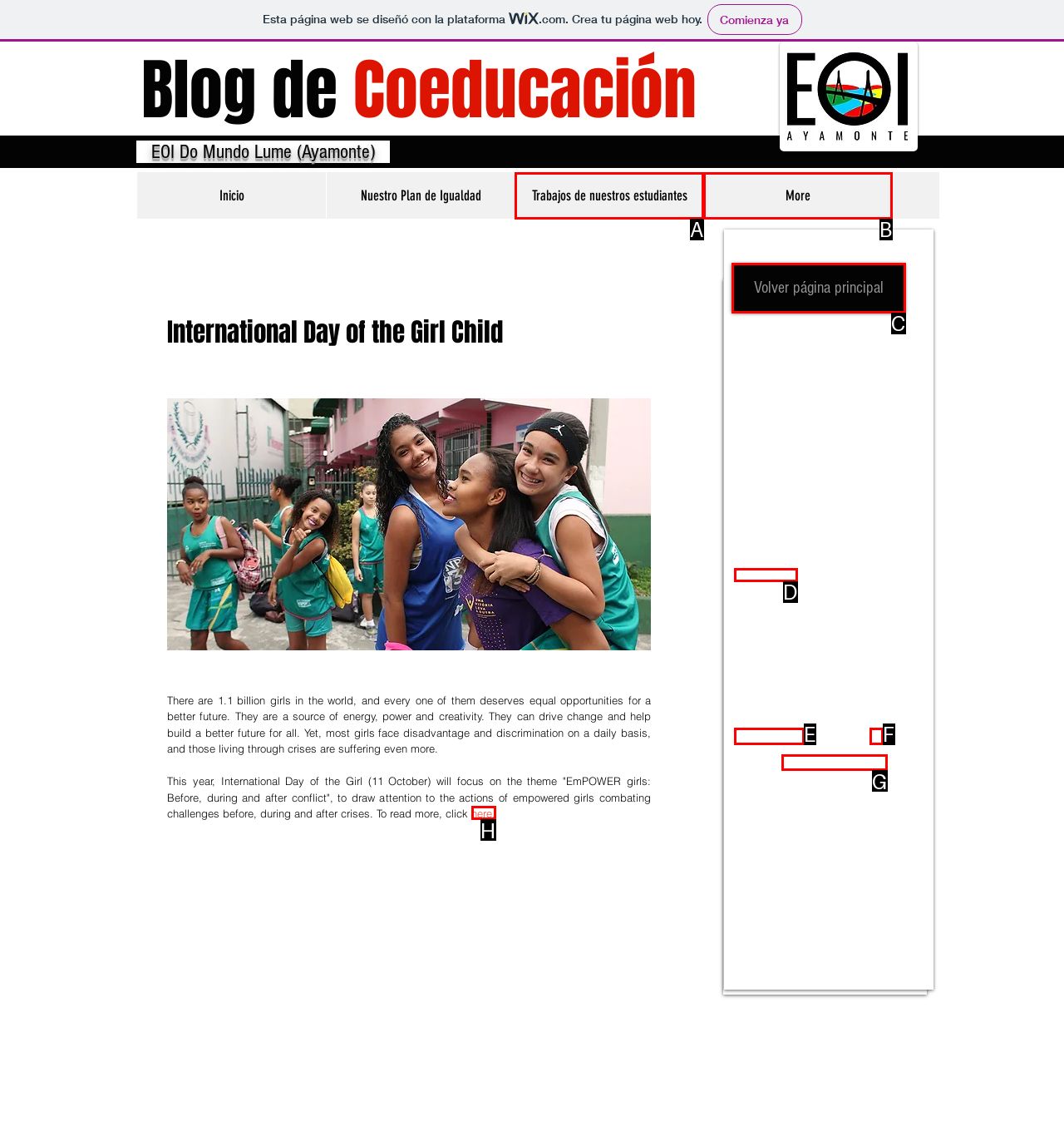Choose the HTML element you need to click to achieve the following task: Read more about International Day of the Girl Child
Respond with the letter of the selected option from the given choices directly.

H